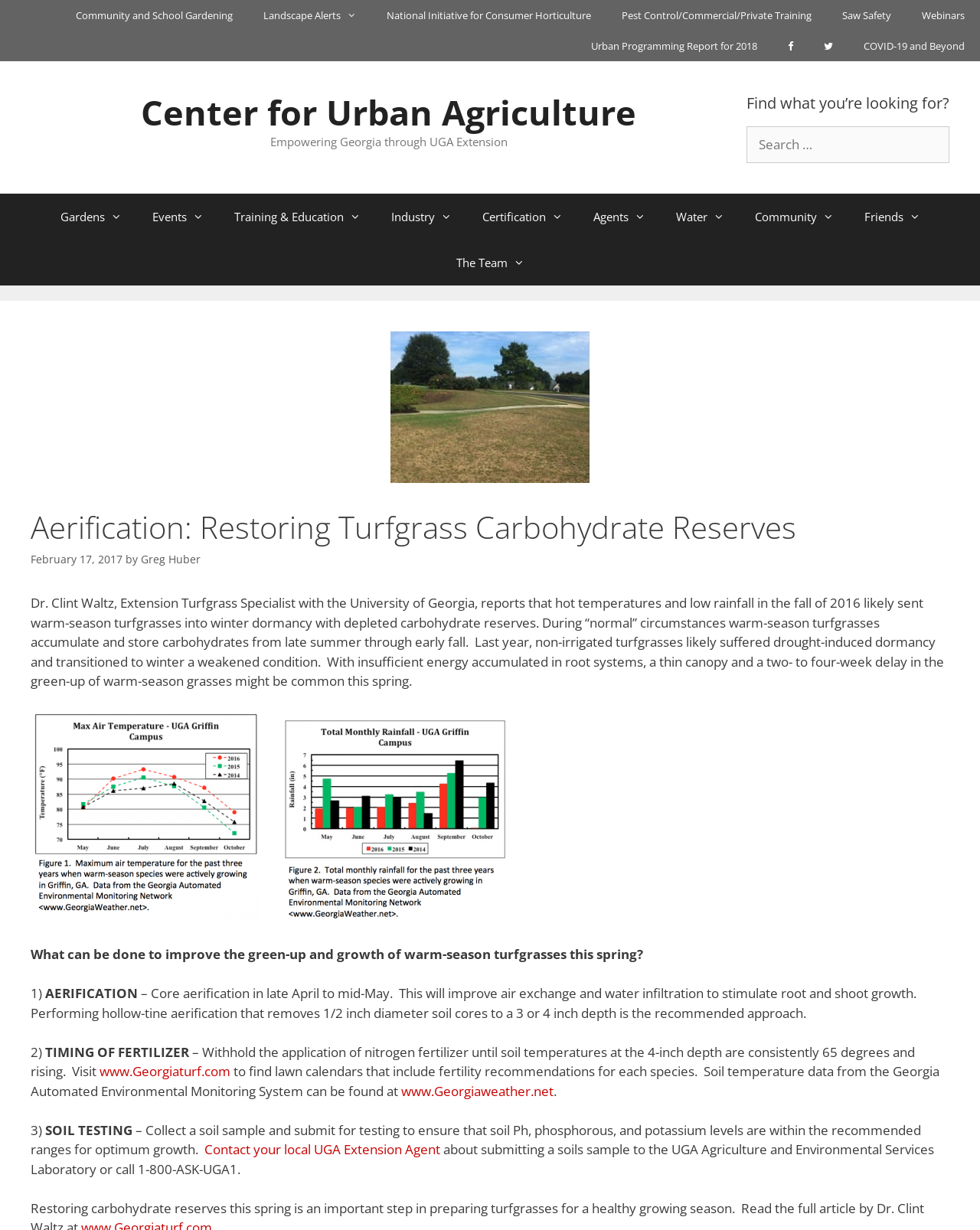Pinpoint the bounding box coordinates of the element that must be clicked to accomplish the following instruction: "Read more about MCAVHN Served 320+ Thanksgiving Dinners". The coordinates should be in the format of four float numbers between 0 and 1, i.e., [left, top, right, bottom].

None